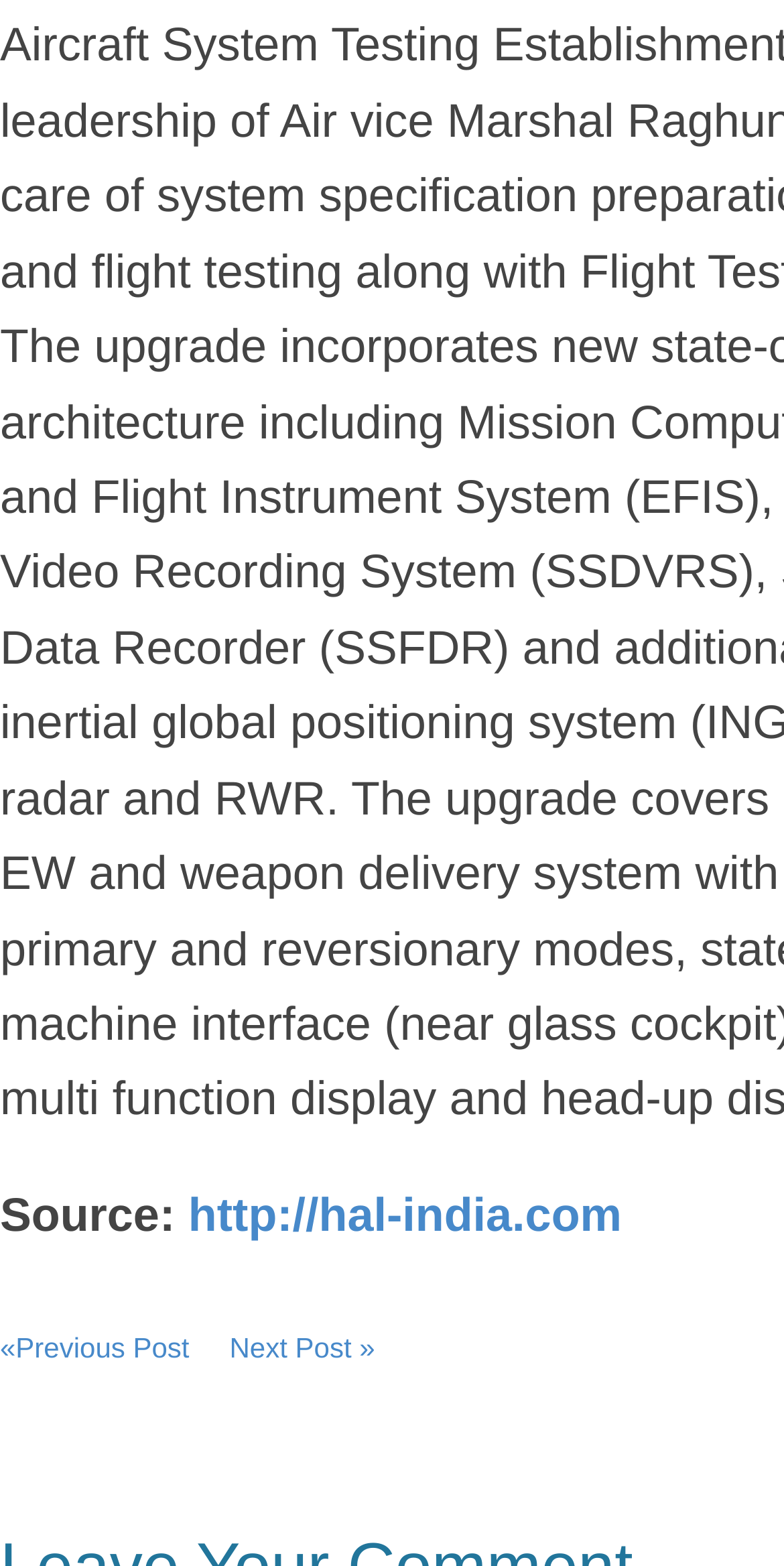Please locate the UI element described by "Cart (0)" and provide its bounding box coordinates.

None